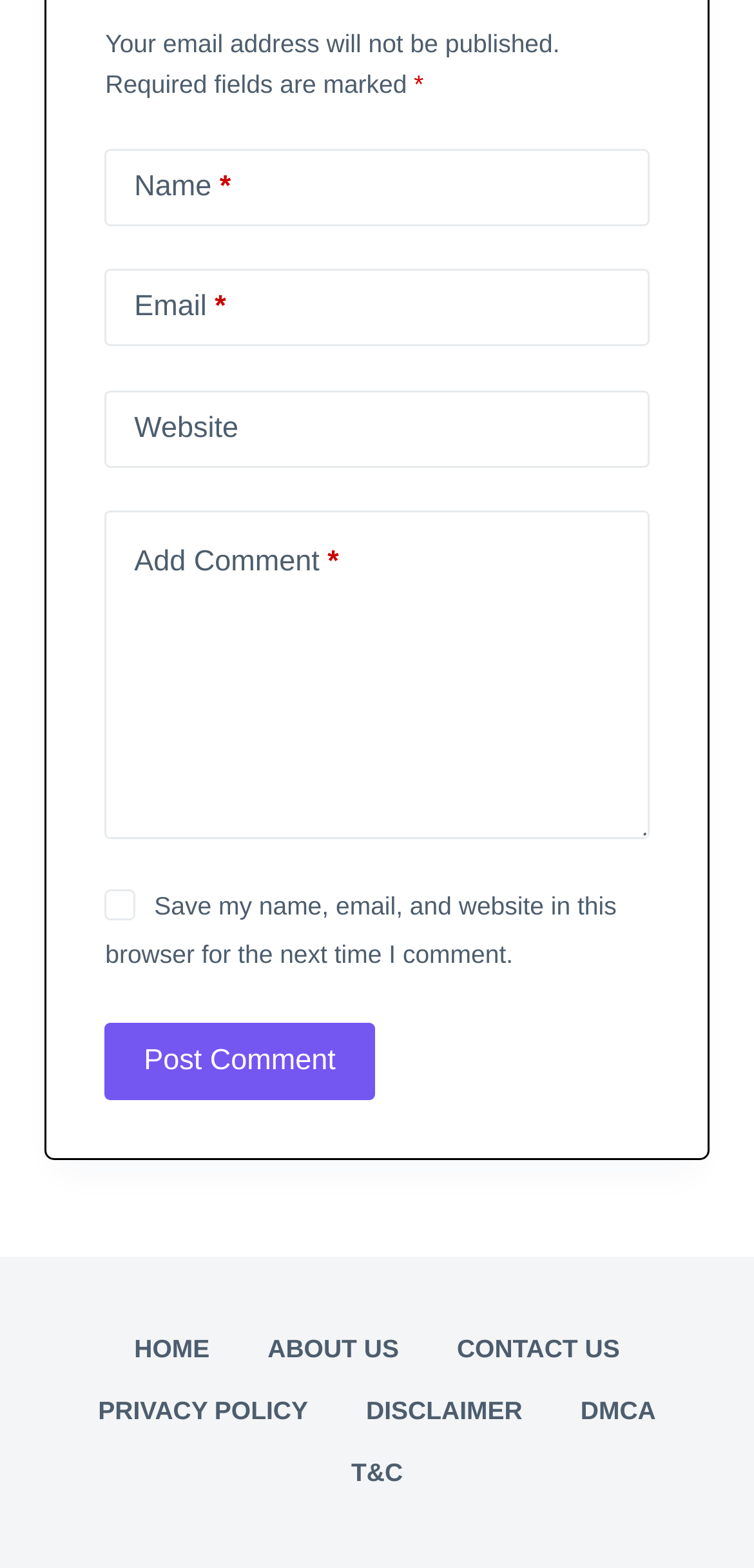Locate and provide the bounding box coordinates for the HTML element that matches this description: "10KSoft".

[0.412, 0.731, 0.559, 0.752]